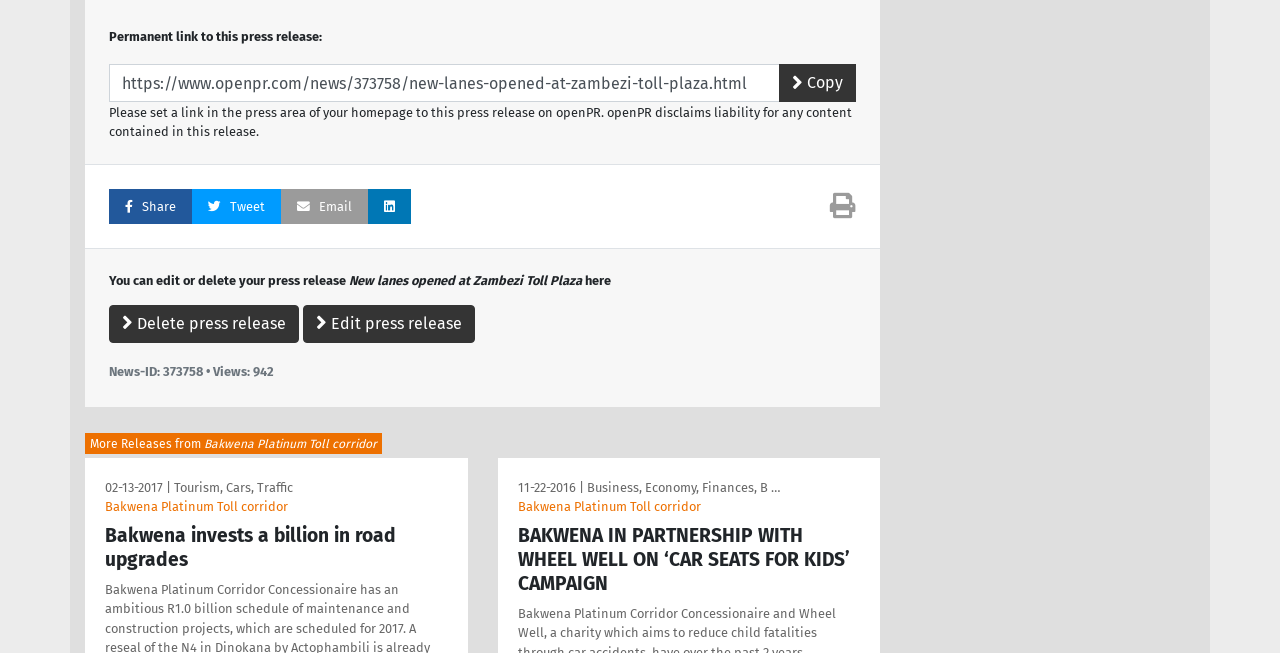Provide a one-word or short-phrase answer to the question:
What is the ID of this news?

373758